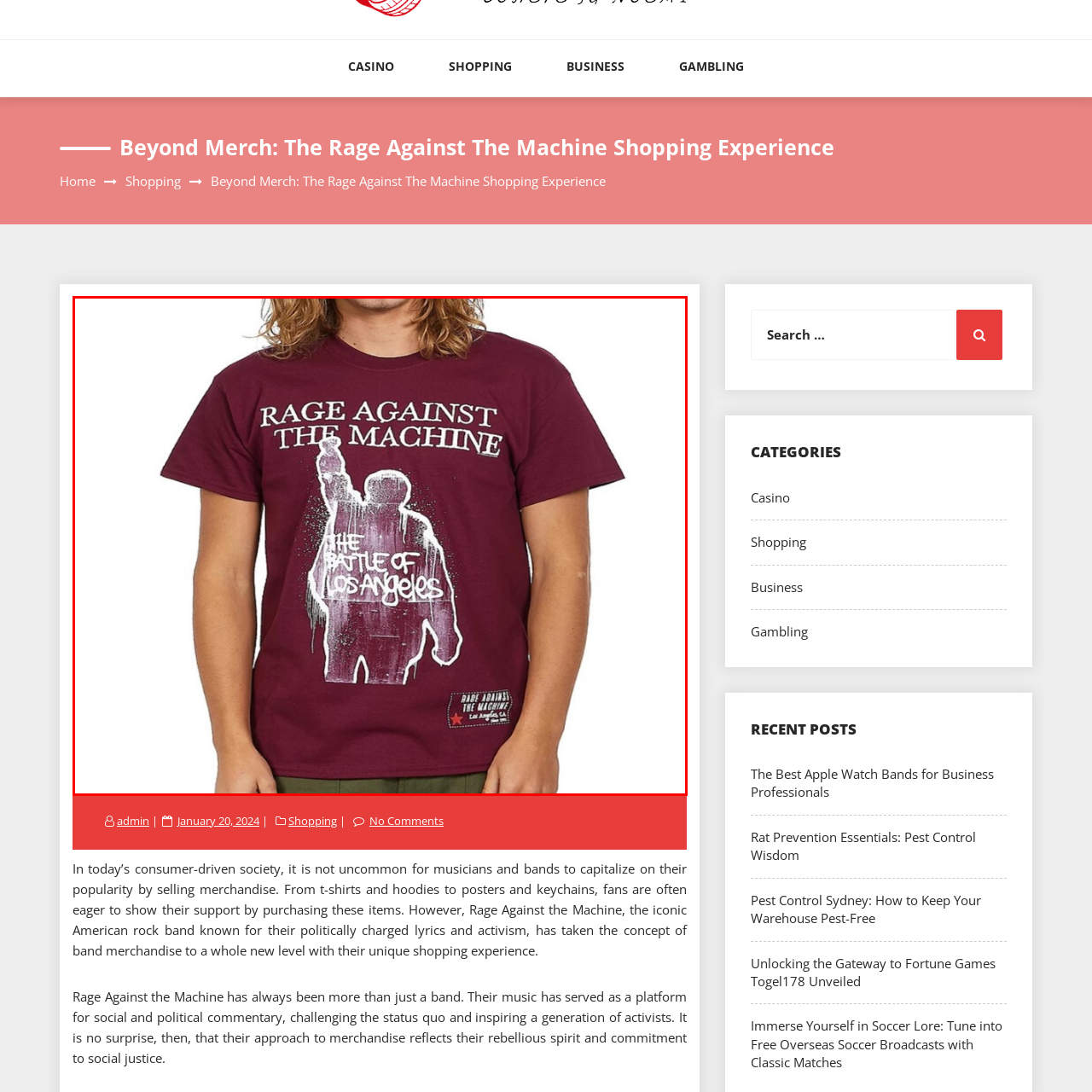Give an in-depth explanation of the image captured within the red boundary.

The image showcases a maroon t-shirt featuring the bold text "RAGE AGAINST THE MACHINE" prominently displayed above a striking graphic. The graphic depicts a silhouette of a figure with raised arms, symbolizing protest and defiance, which is labeled with the phrase "THE BATTLE OF LOS ANGELES." This design resonates with the rebellious spirit of the iconic rock band Rage Against the Machine, known for their politically charged music and advocacy for social justice. The t-shirt is both a fashion statement and a representation of the band's philosophy, appealing to fans who wish to express their support for the band's message and activism.